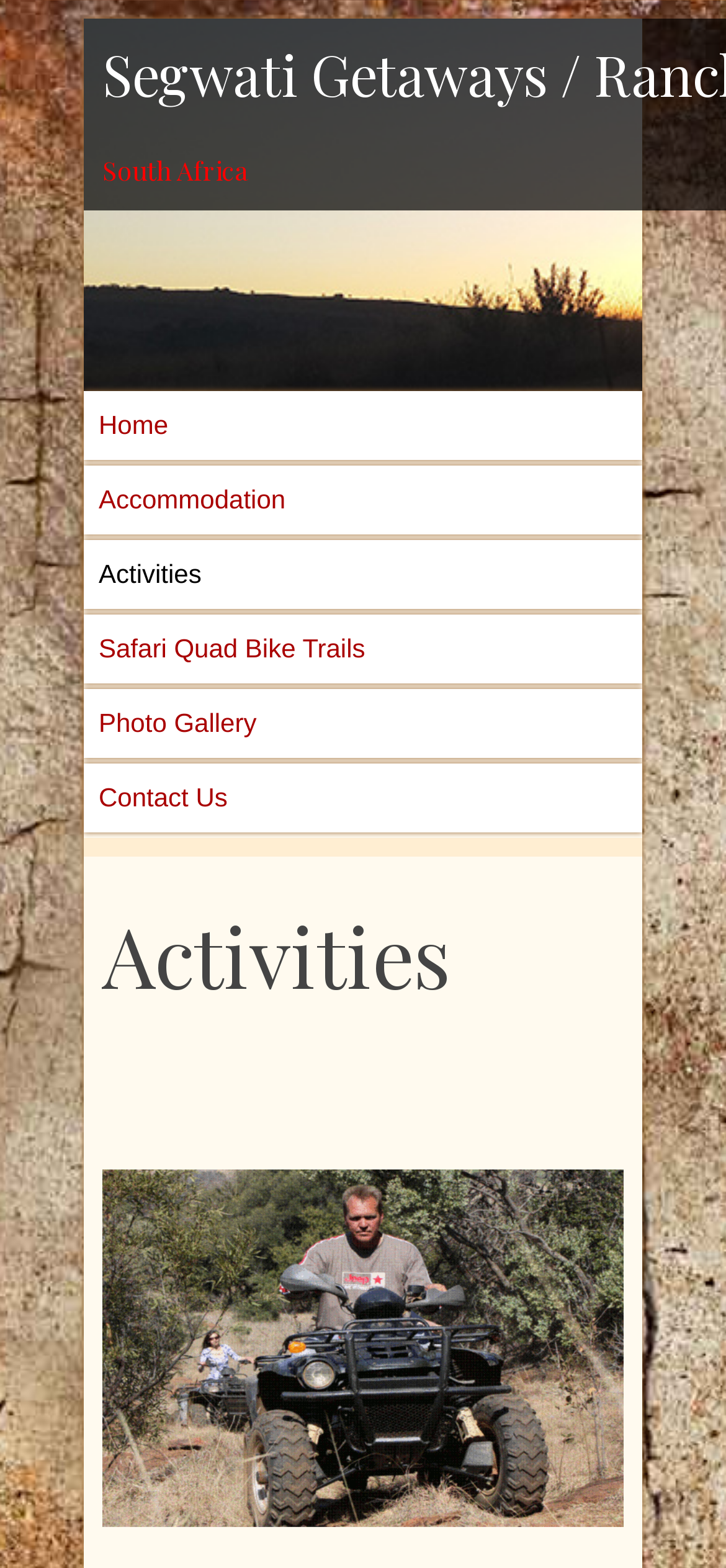How many sections are on the page? Using the information from the screenshot, answer with a single word or phrase.

2